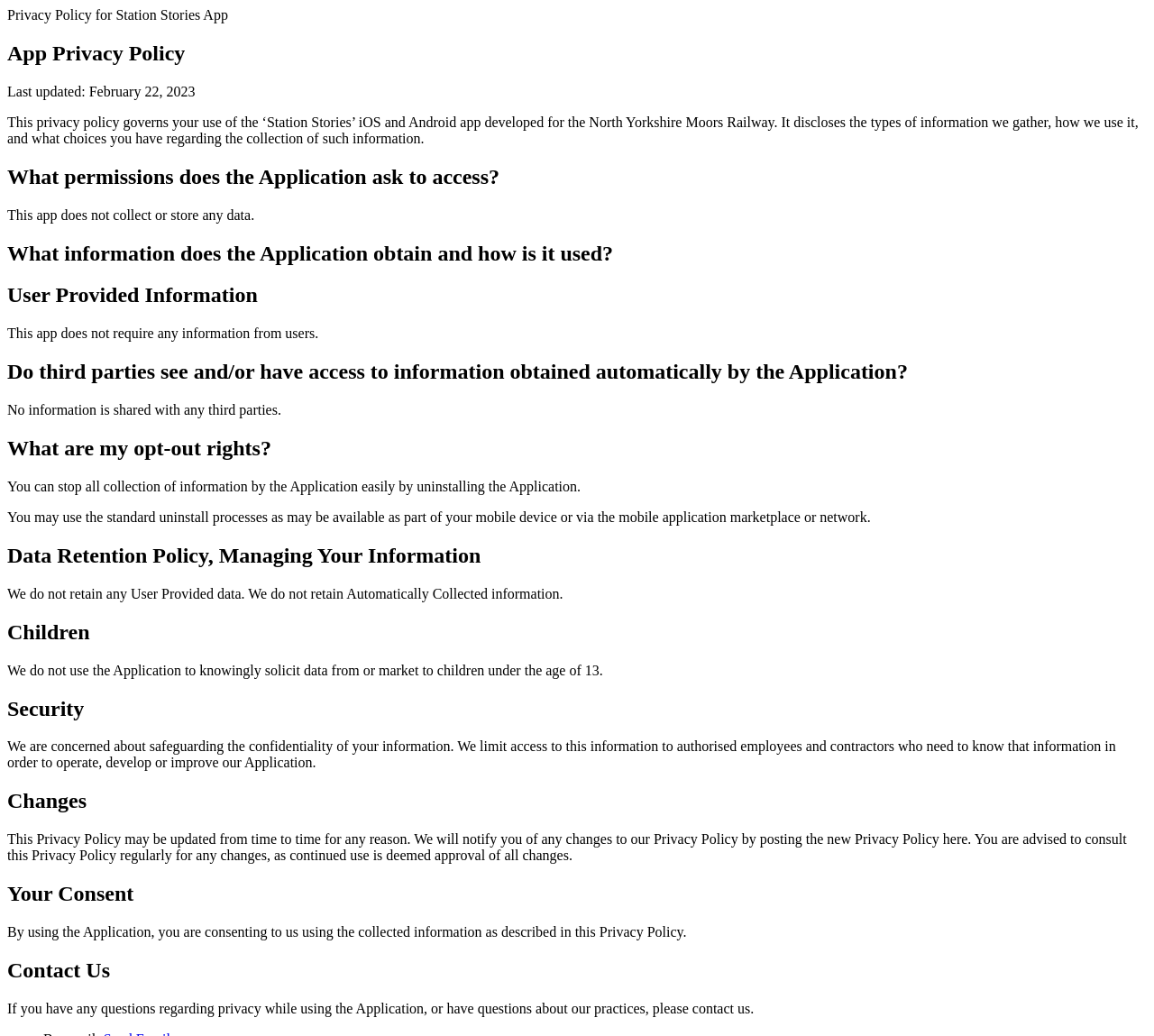Locate and generate the text content of the webpage's heading.

App Privacy Policy